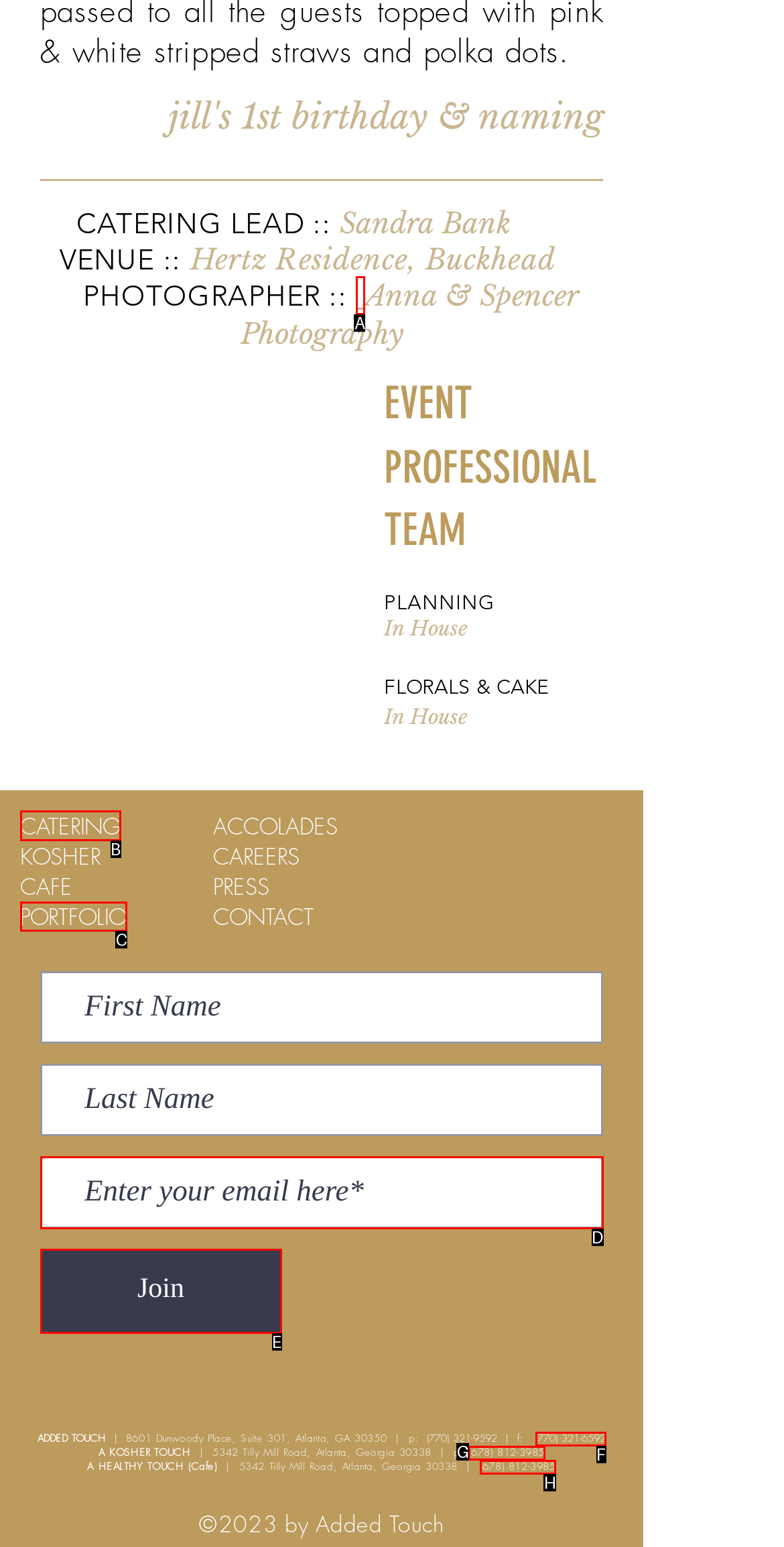Identify the correct UI element to click to follow this instruction: View 'PORTFOLIO'
Respond with the letter of the appropriate choice from the displayed options.

C